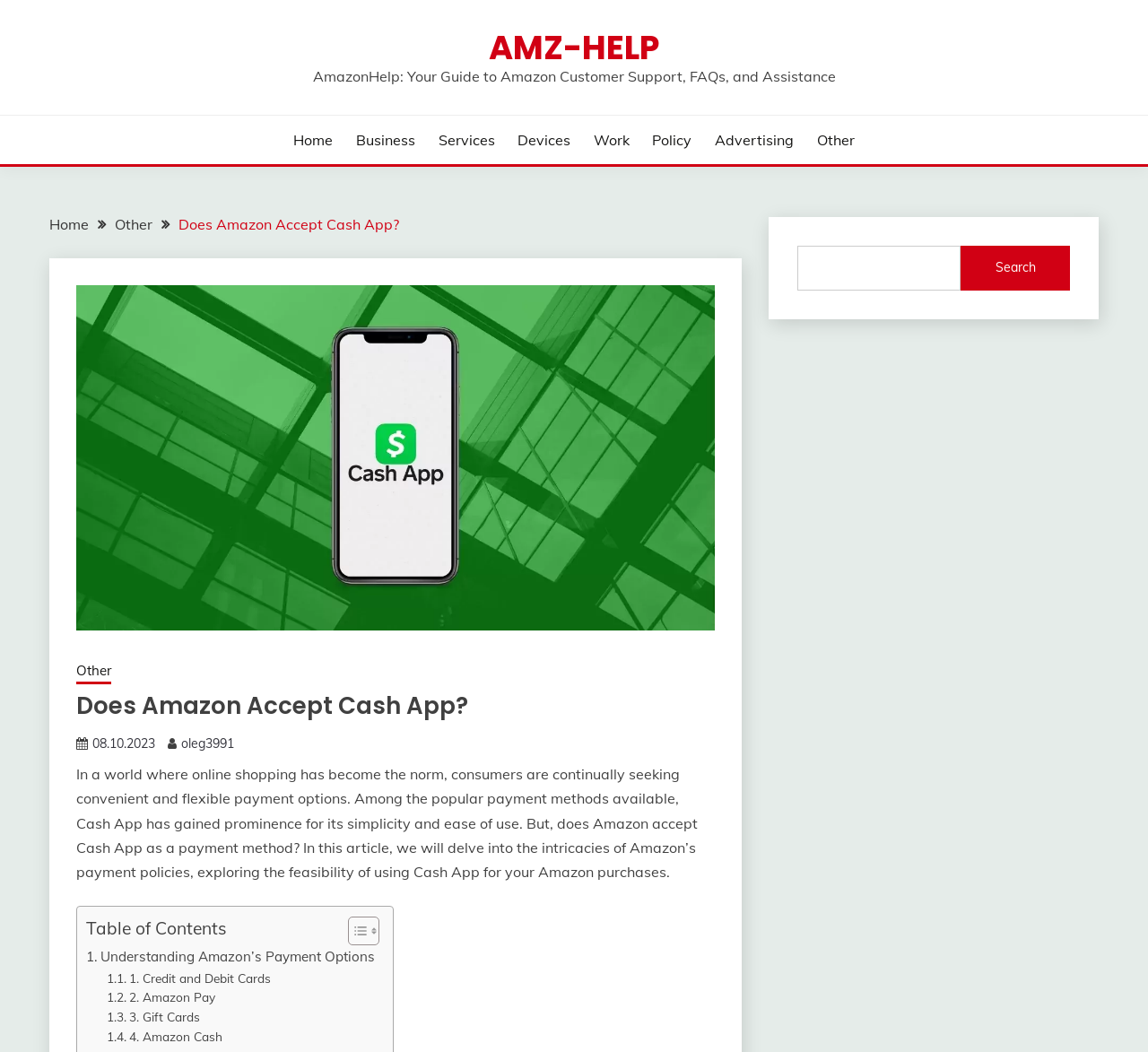Determine the bounding box coordinates for the area you should click to complete the following instruction: "Search for something".

[0.694, 0.233, 0.932, 0.276]